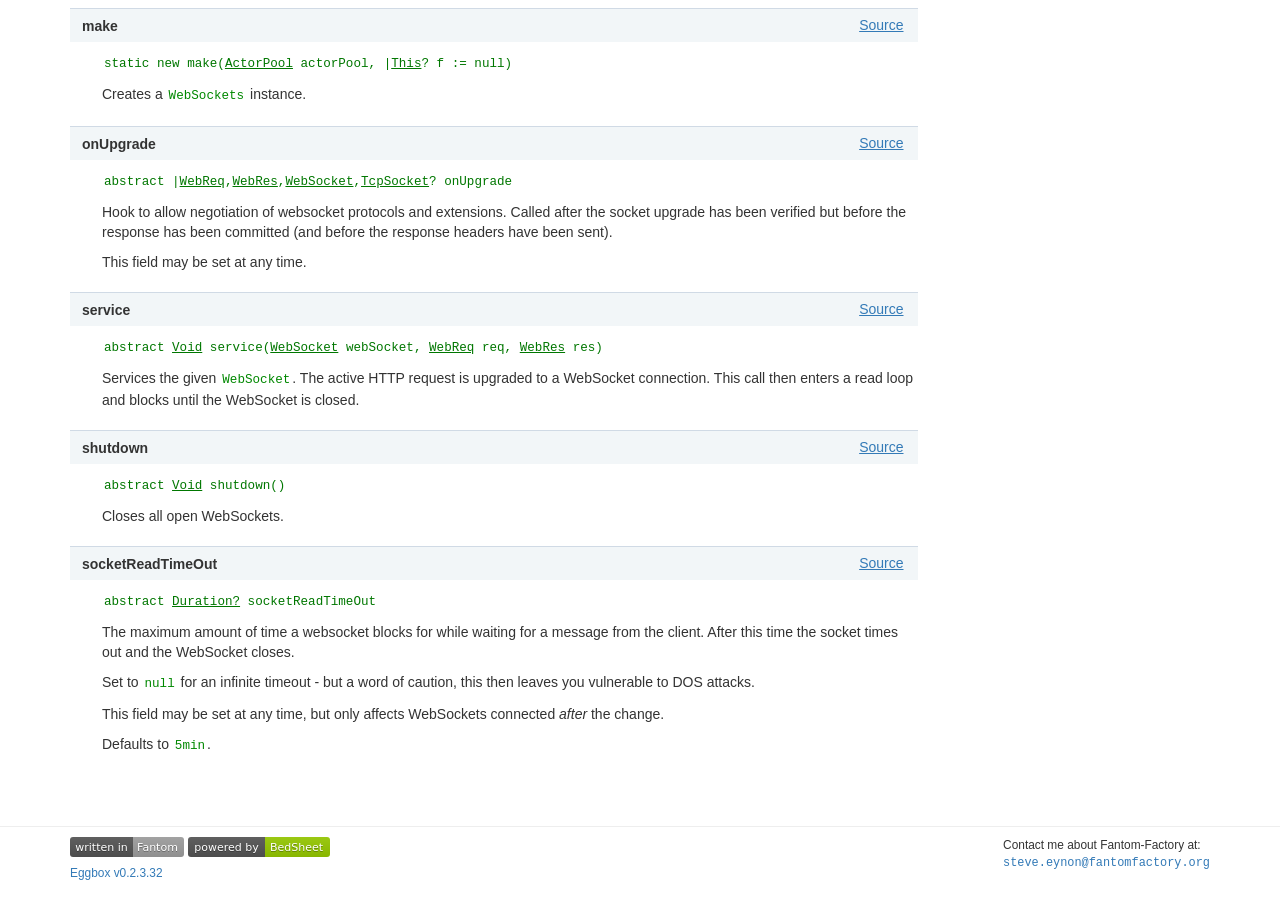From the element description Eggbox v0.2.3.32, predict the bounding box coordinates of the UI element. The coordinates must be specified in the format (top-left x, top-left y, bottom-right x, bottom-right y) and should be within the 0 to 1 range.

[0.055, 0.962, 0.127, 0.977]